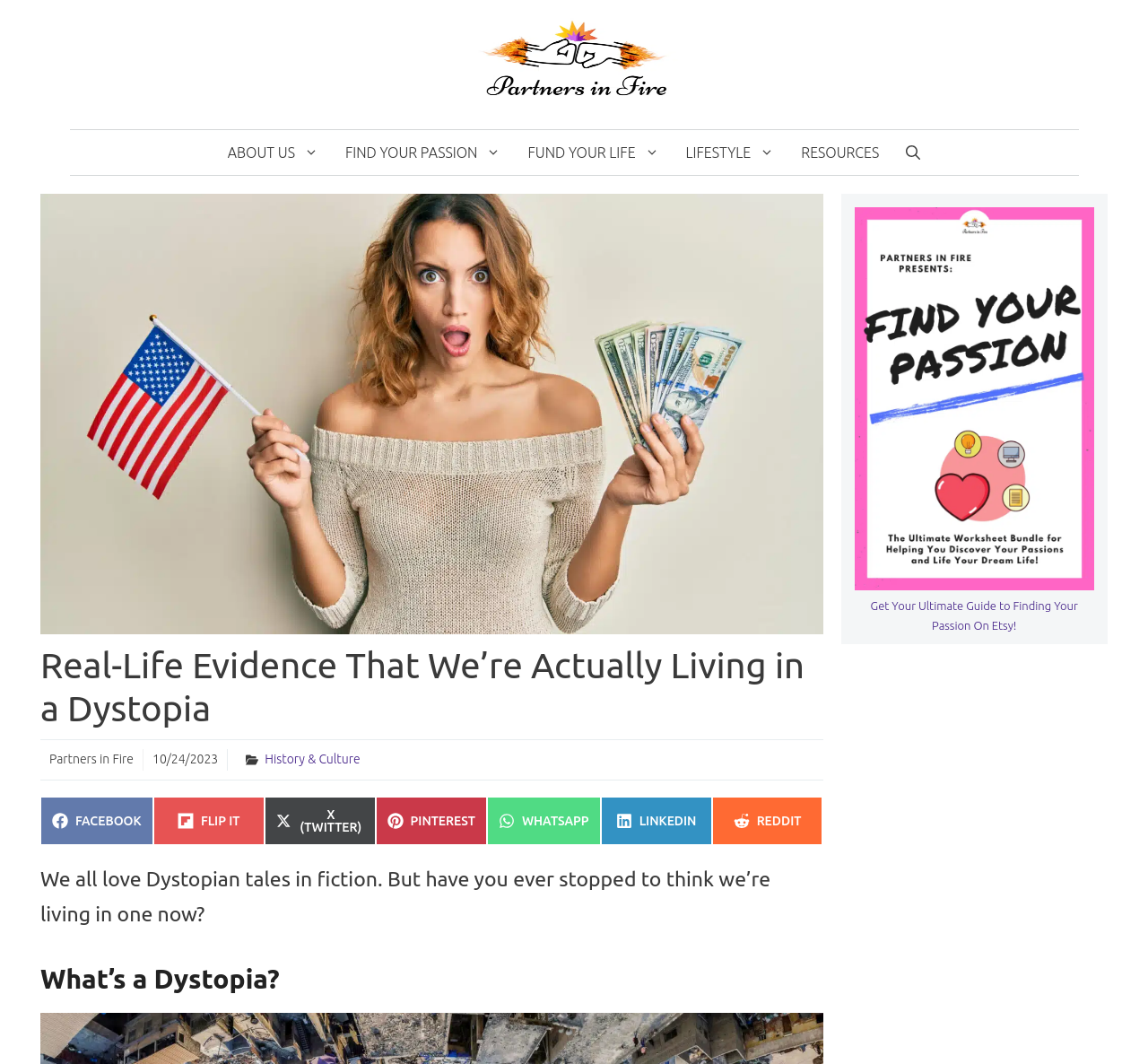Can you find the bounding box coordinates for the element to click on to achieve the instruction: "Open the search bar"?

[0.778, 0.122, 0.813, 0.164]